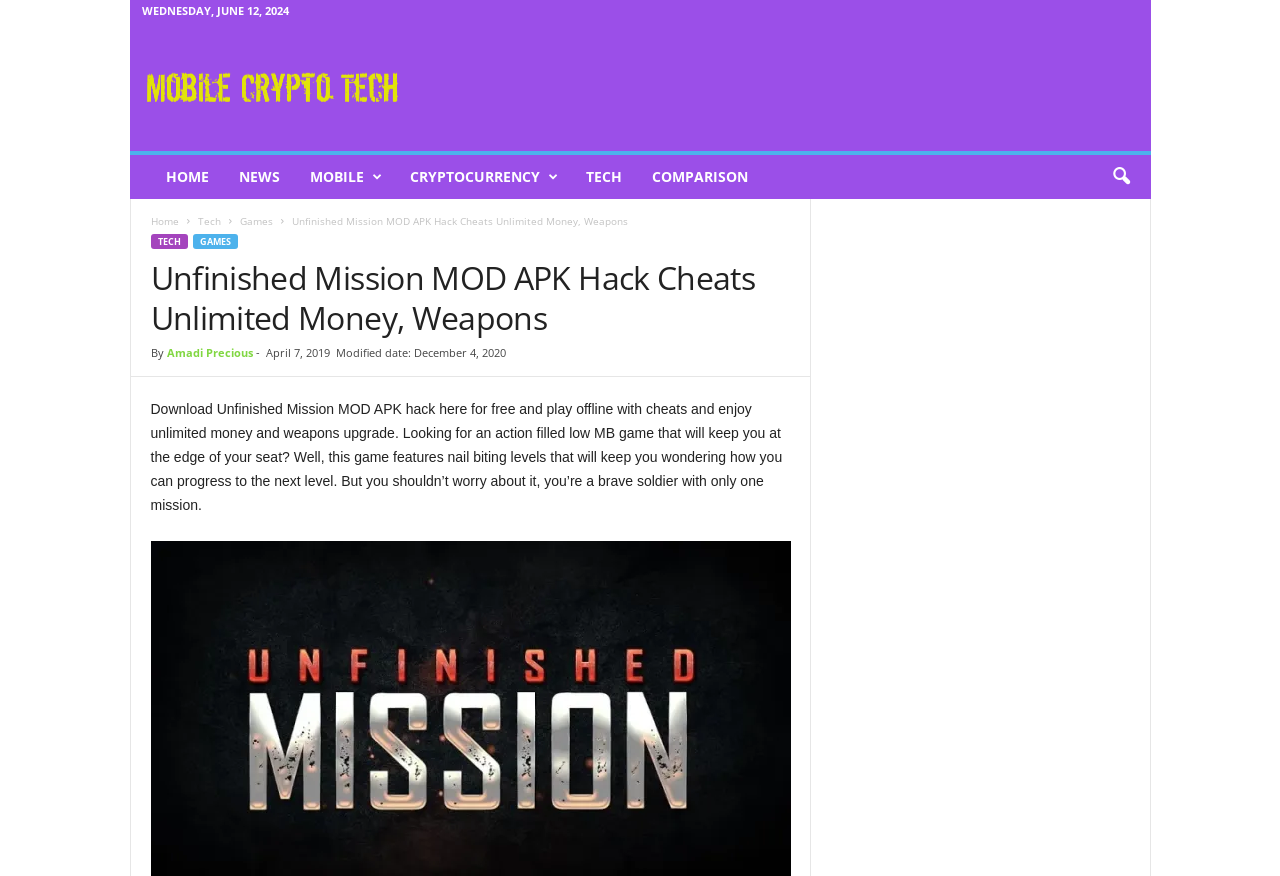Locate the bounding box coordinates of the element's region that should be clicked to carry out the following instruction: "Check the 'TECH' category". The coordinates need to be four float numbers between 0 and 1, i.e., [left, top, right, bottom].

[0.446, 0.177, 0.497, 0.227]